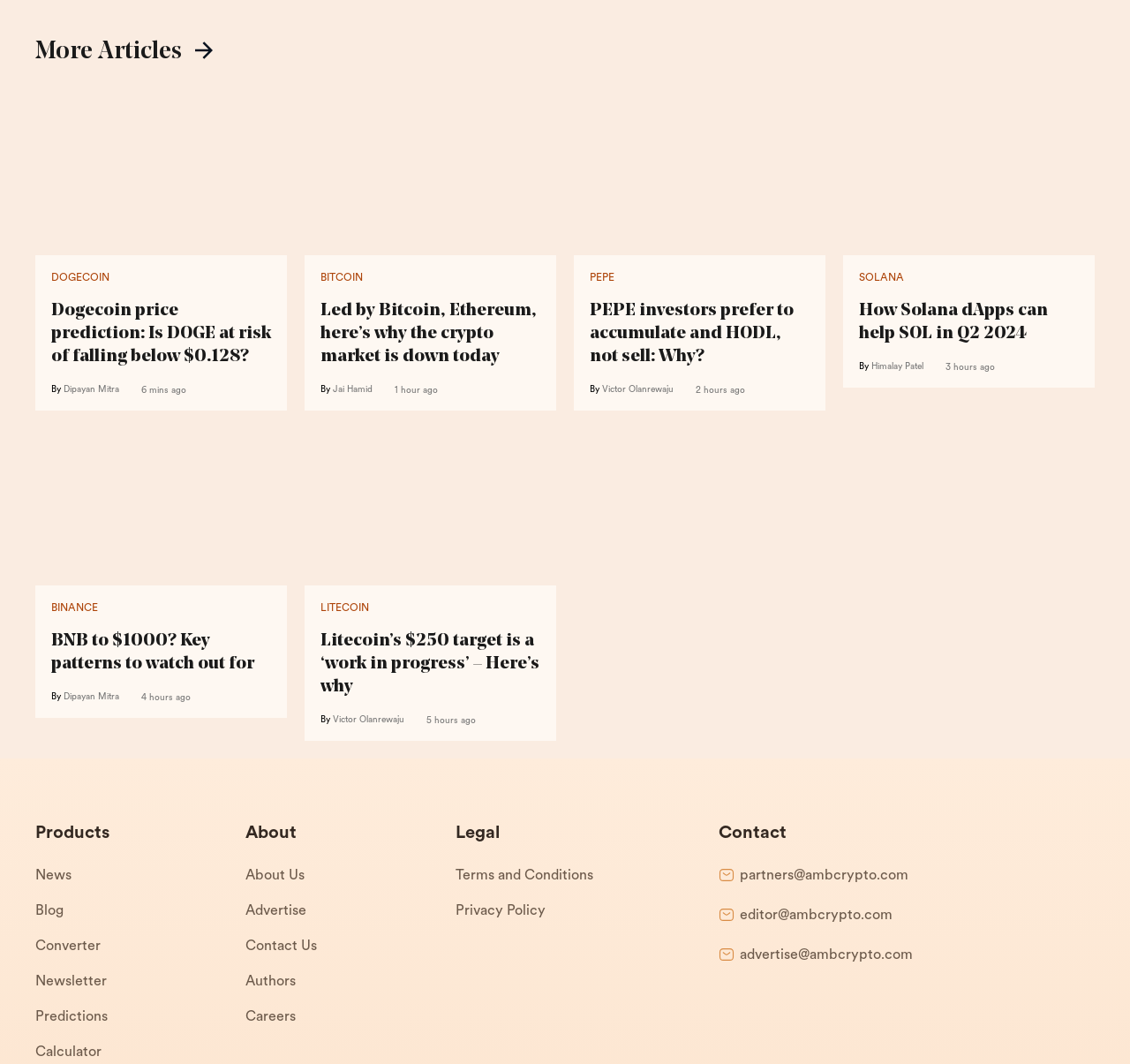Please determine the bounding box coordinates of the element's region to click for the following instruction: "Click on the 'Dogecoin price prediction: Is DOGE at risk of falling below $0.128?' article".

[0.031, 0.221, 0.254, 0.238]